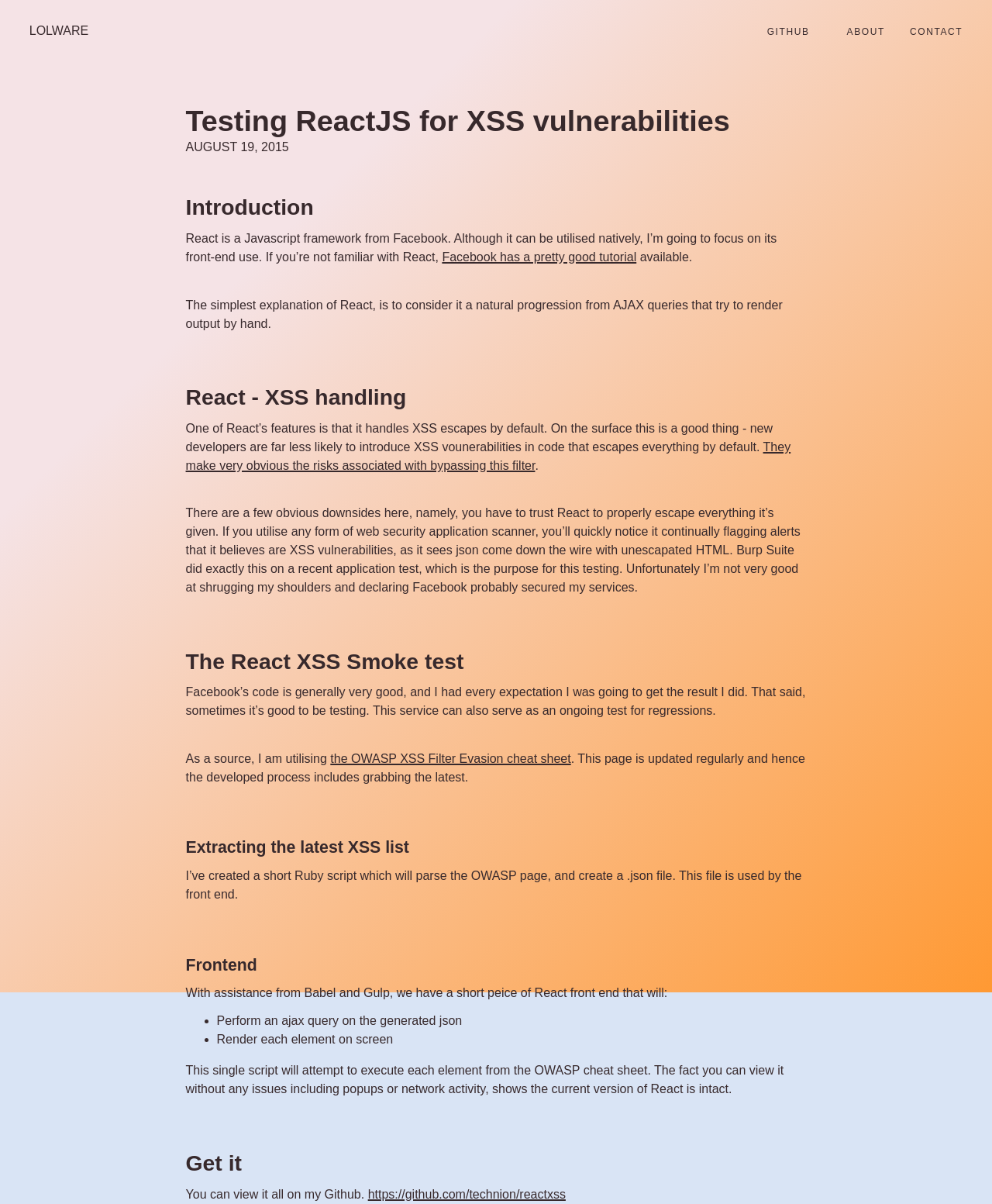Pinpoint the bounding box coordinates of the element you need to click to execute the following instruction: "Read the ABOUT section". The bounding box should be represented by four float numbers between 0 and 1, in the format [left, top, right, bottom].

[0.853, 0.021, 0.891, 0.032]